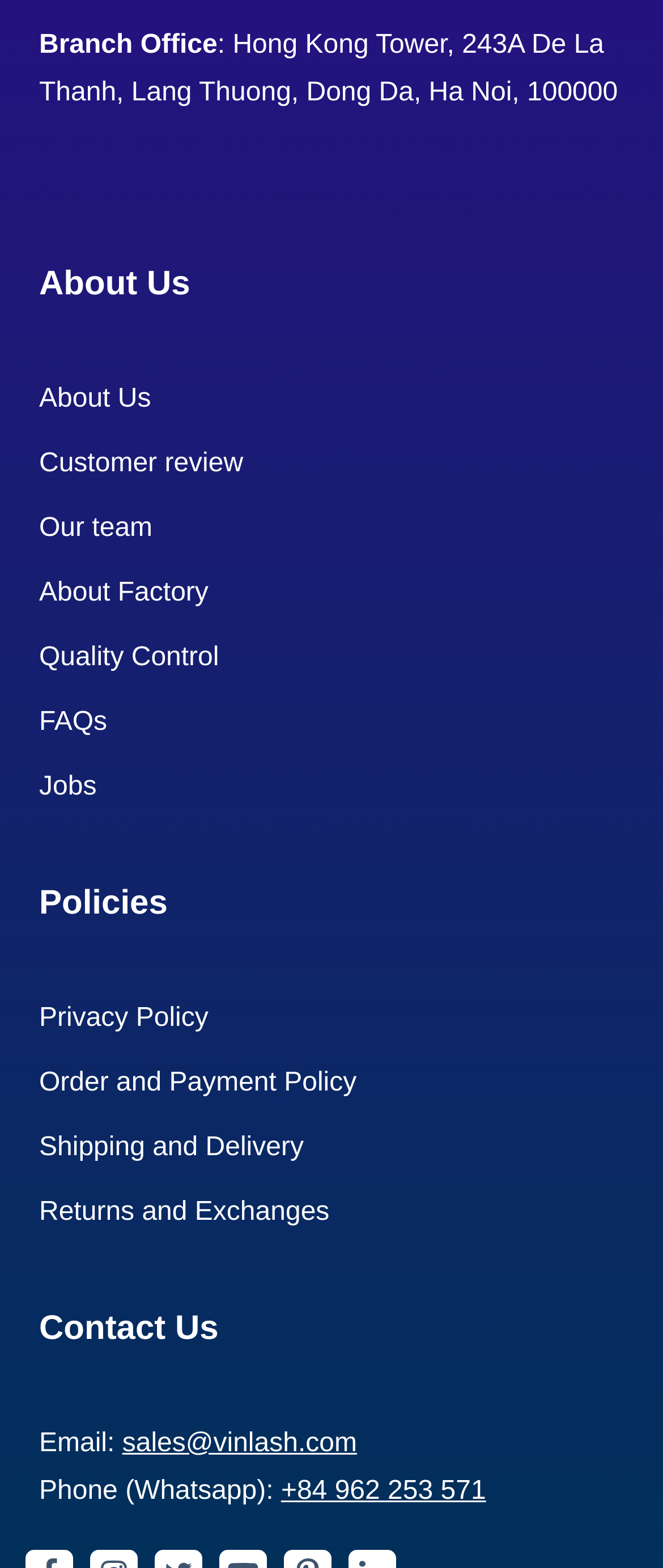Pinpoint the bounding box coordinates of the clickable element needed to complete the instruction: "View about us page". The coordinates should be provided as four float numbers between 0 and 1: [left, top, right, bottom].

[0.059, 0.245, 0.228, 0.263]